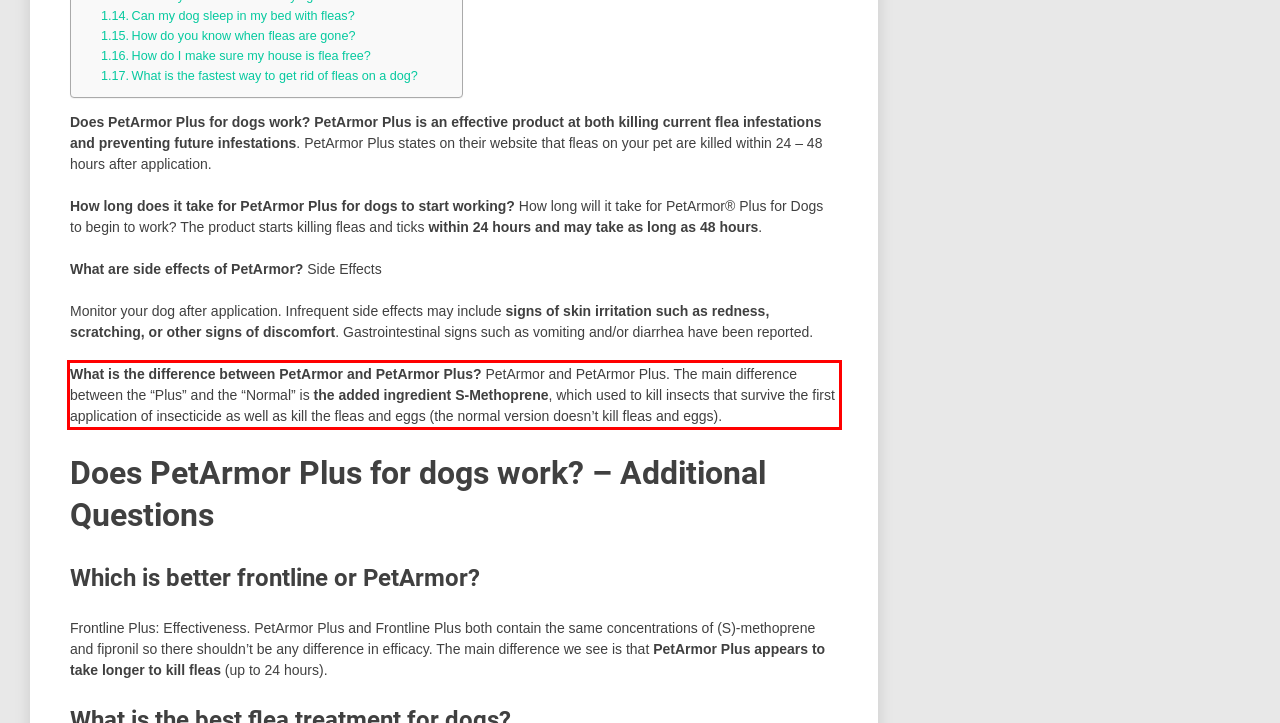Given a screenshot of a webpage, identify the red bounding box and perform OCR to recognize the text within that box.

What is the difference between PetArmor and PetArmor Plus? PetArmor and PetArmor Plus. The main difference between the “Plus” and the “Normal” is the added ingredient S-Methoprene, which used to kill insects that survive the first application of insecticide as well as kill the fleas and eggs (the normal version doesn’t kill fleas and eggs).